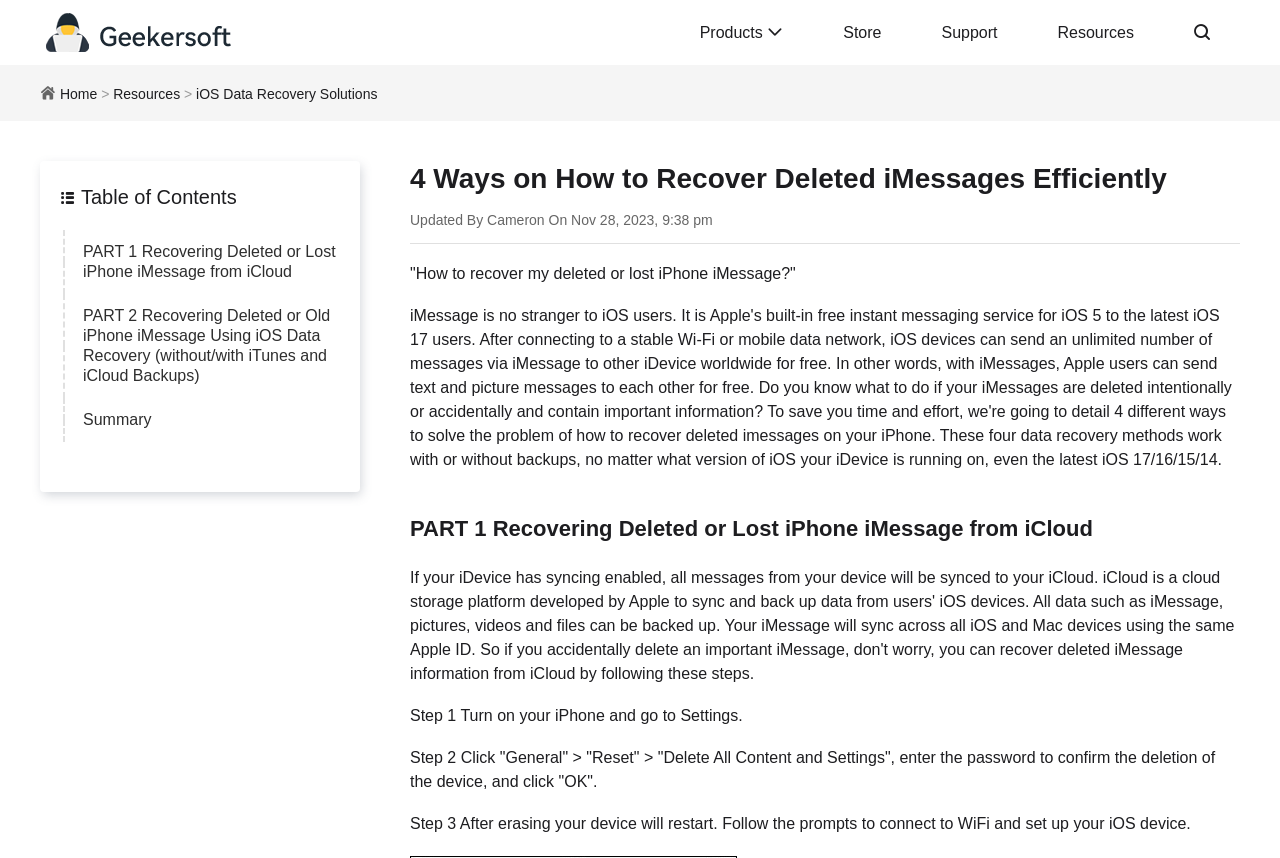What is the last step in PART 1 of the iMessage recovery guide?
Examine the image and give a concise answer in one word or a short phrase.

Set up iOS device